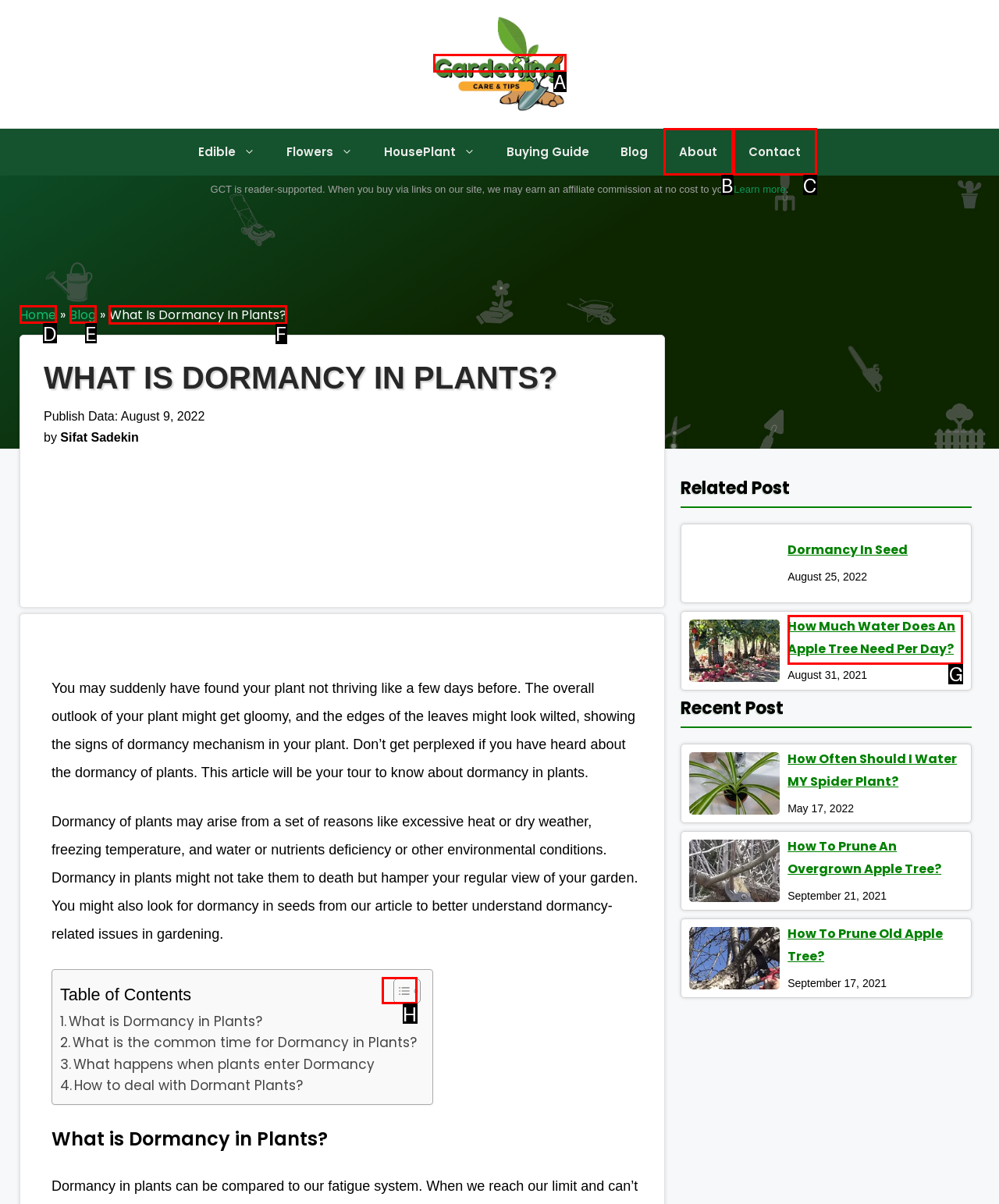Point out which UI element to click to complete this task: Read the article 'What Is Dormancy In Plants?'
Answer with the letter corresponding to the right option from the available choices.

F